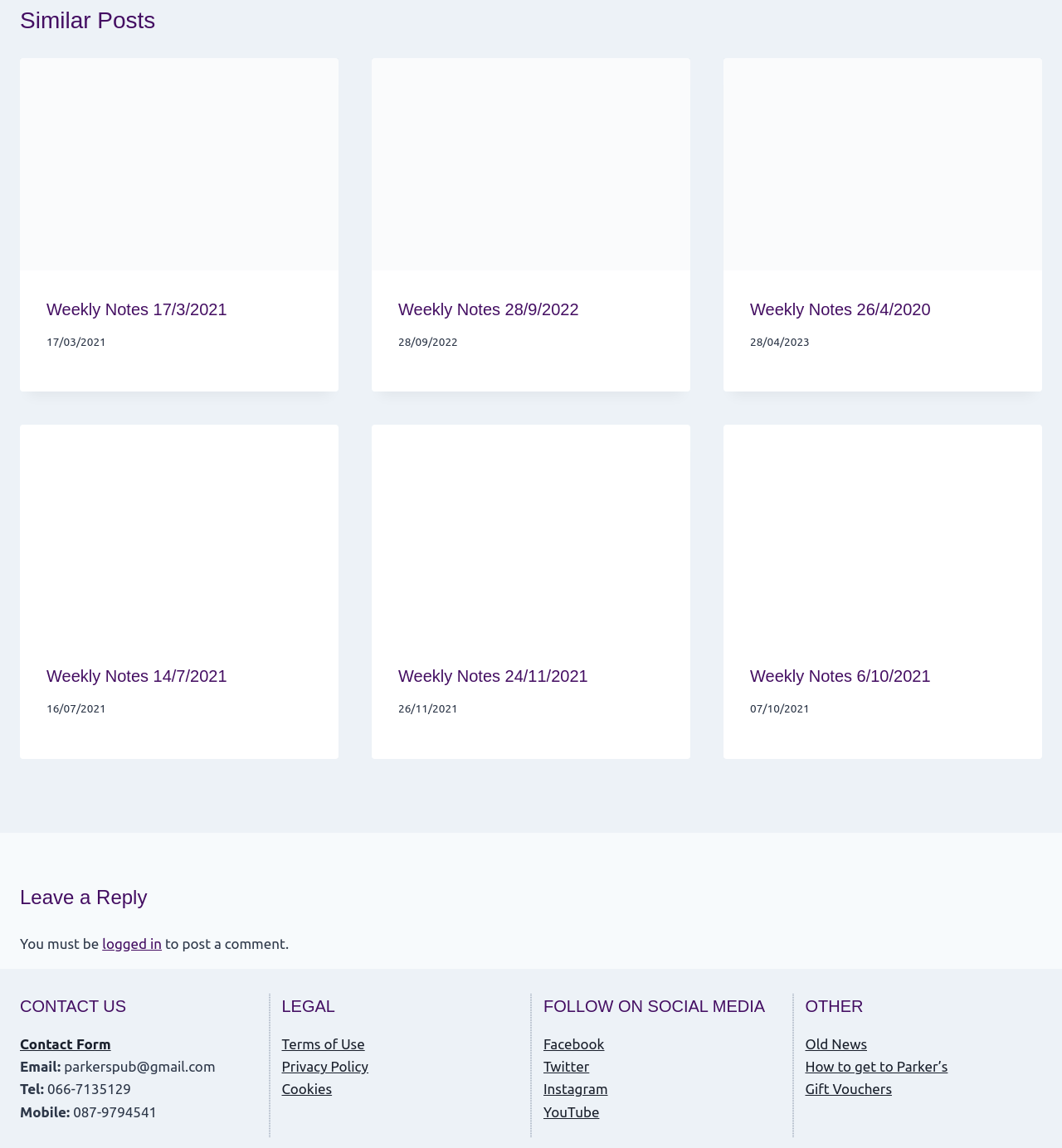Please identify the bounding box coordinates for the region that you need to click to follow this instruction: "Search for something".

None